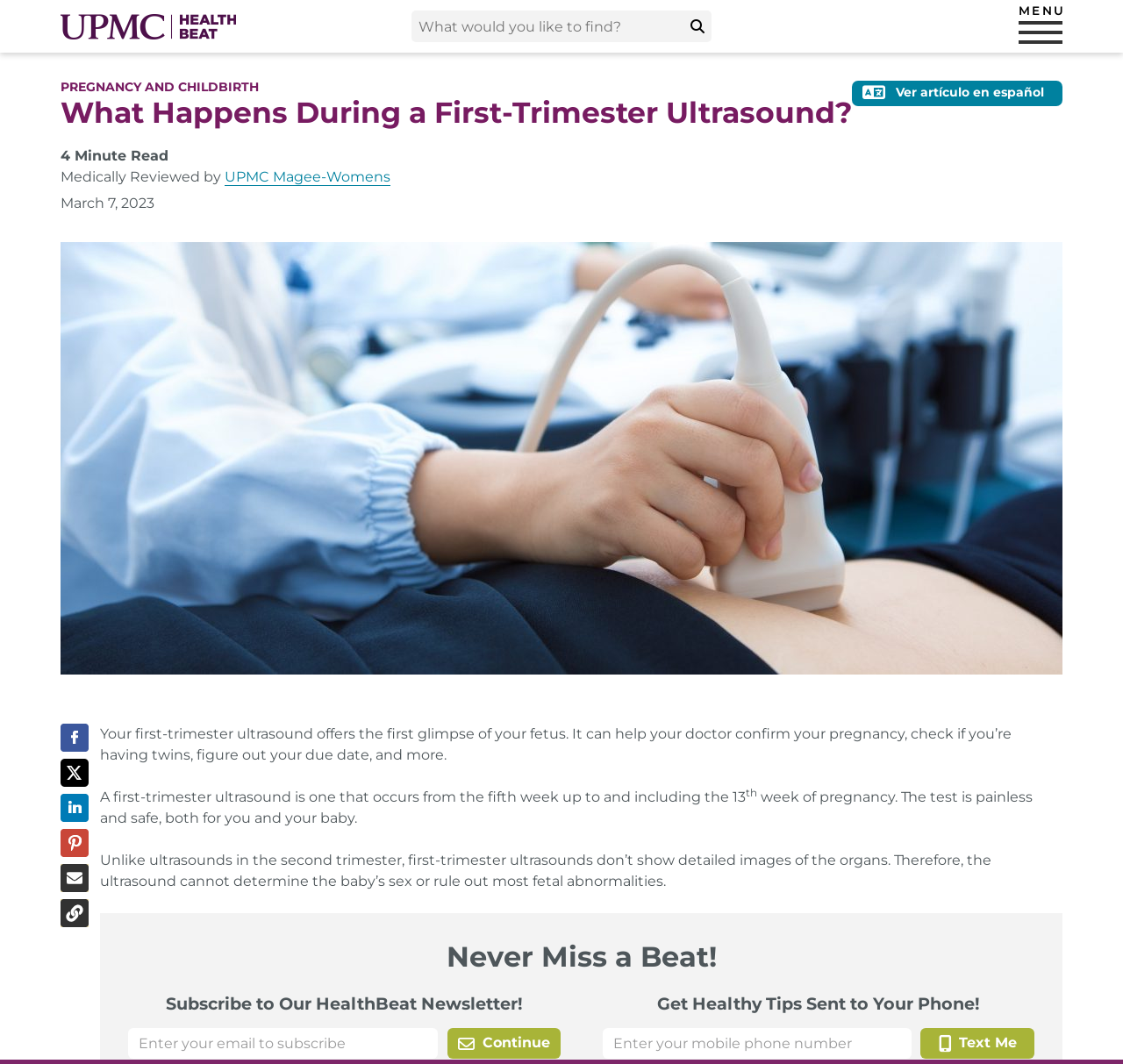Find the bounding box coordinates of the element you need to click on to perform this action: 'Open site navigation'. The coordinates should be represented by four float values between 0 and 1, in the format [left, top, right, bottom].

[0.907, 0.02, 0.946, 0.041]